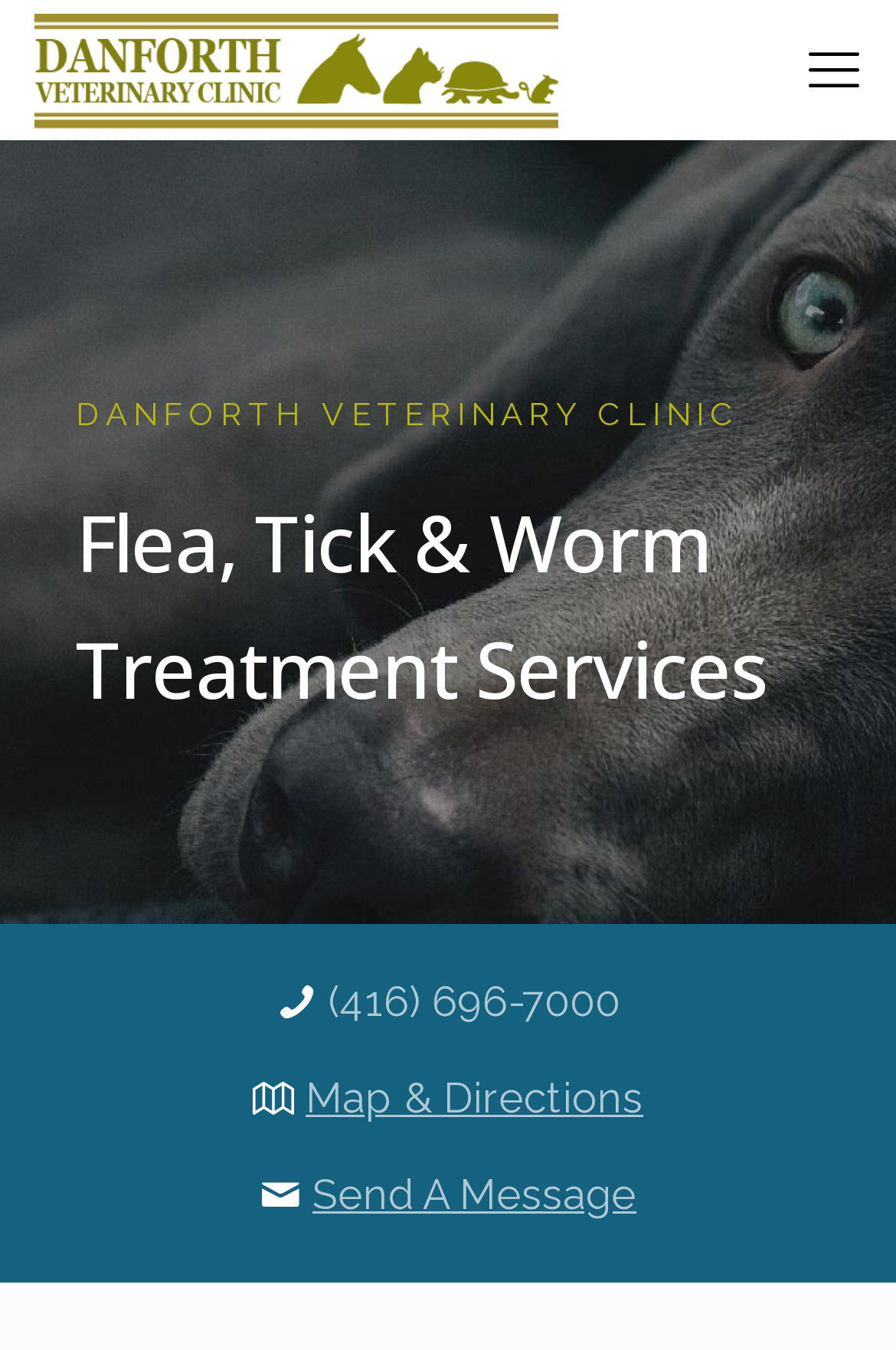Determine and generate the text content of the webpage's headline.

Flea, Tick & Worm Treatment Services